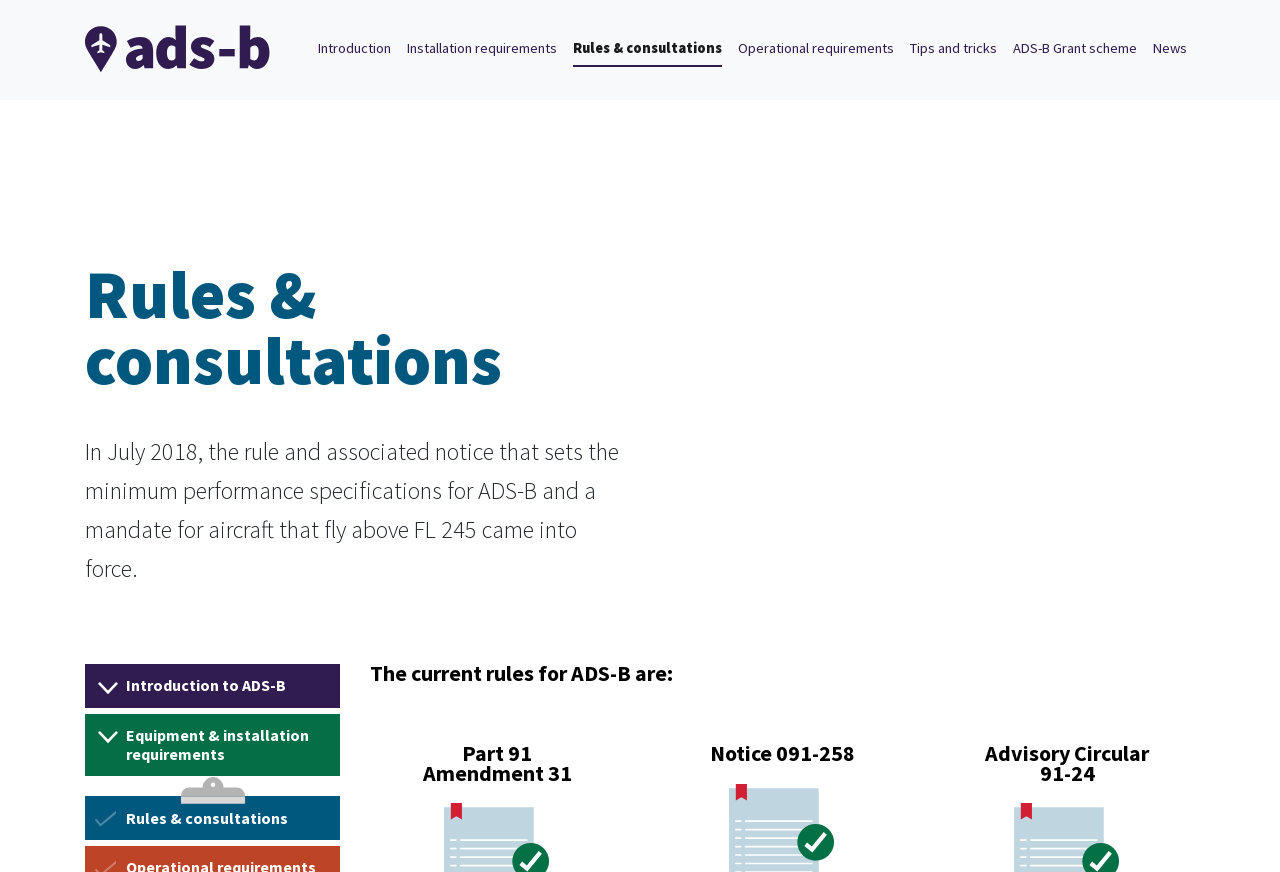Given the element description ADS-B Grant scheme, specify the bounding box coordinates of the corresponding UI element in the format (top-left x, top-left y, bottom-right x, bottom-right y). All values must be between 0 and 1.

[0.791, 0.038, 0.888, 0.074]